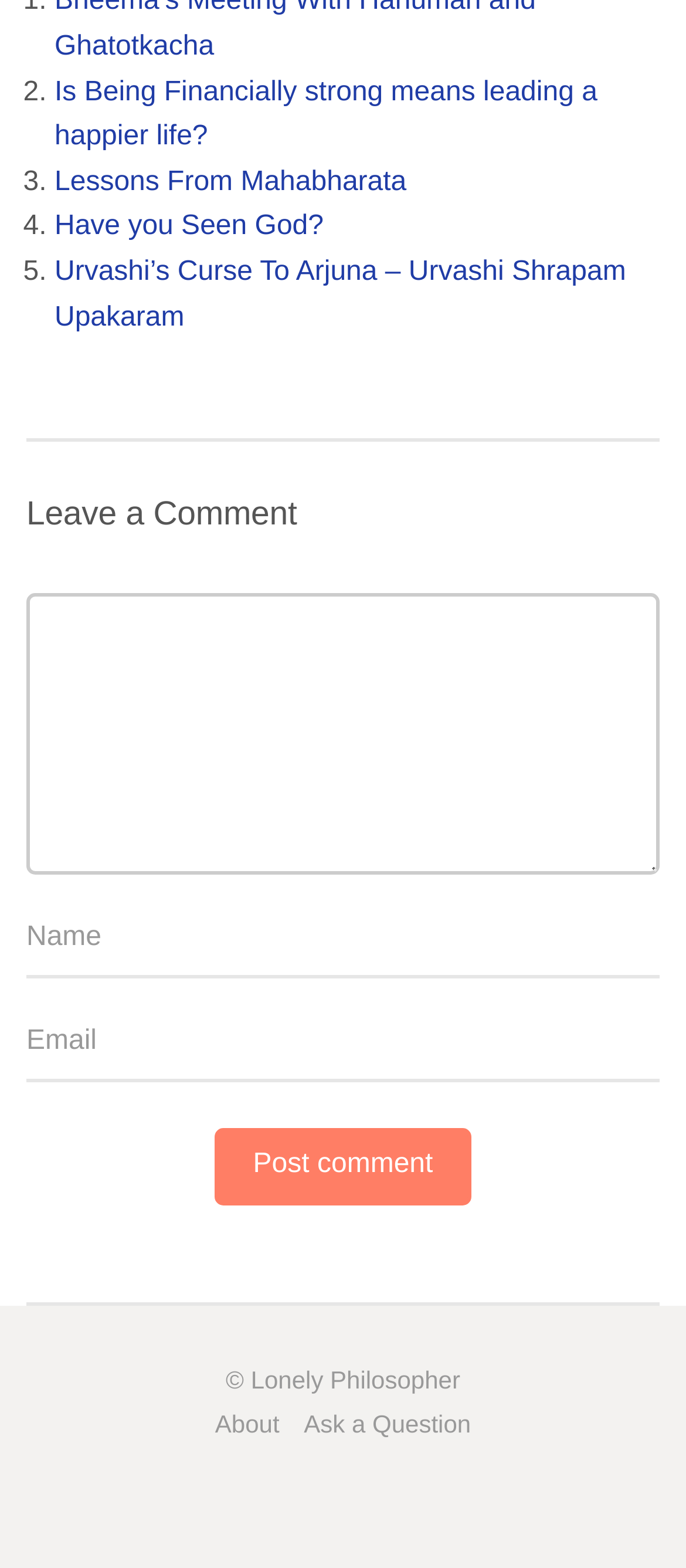Determine the bounding box coordinates for the area you should click to complete the following instruction: "Click on the button 'Post comment'".

[0.312, 0.719, 0.688, 0.768]